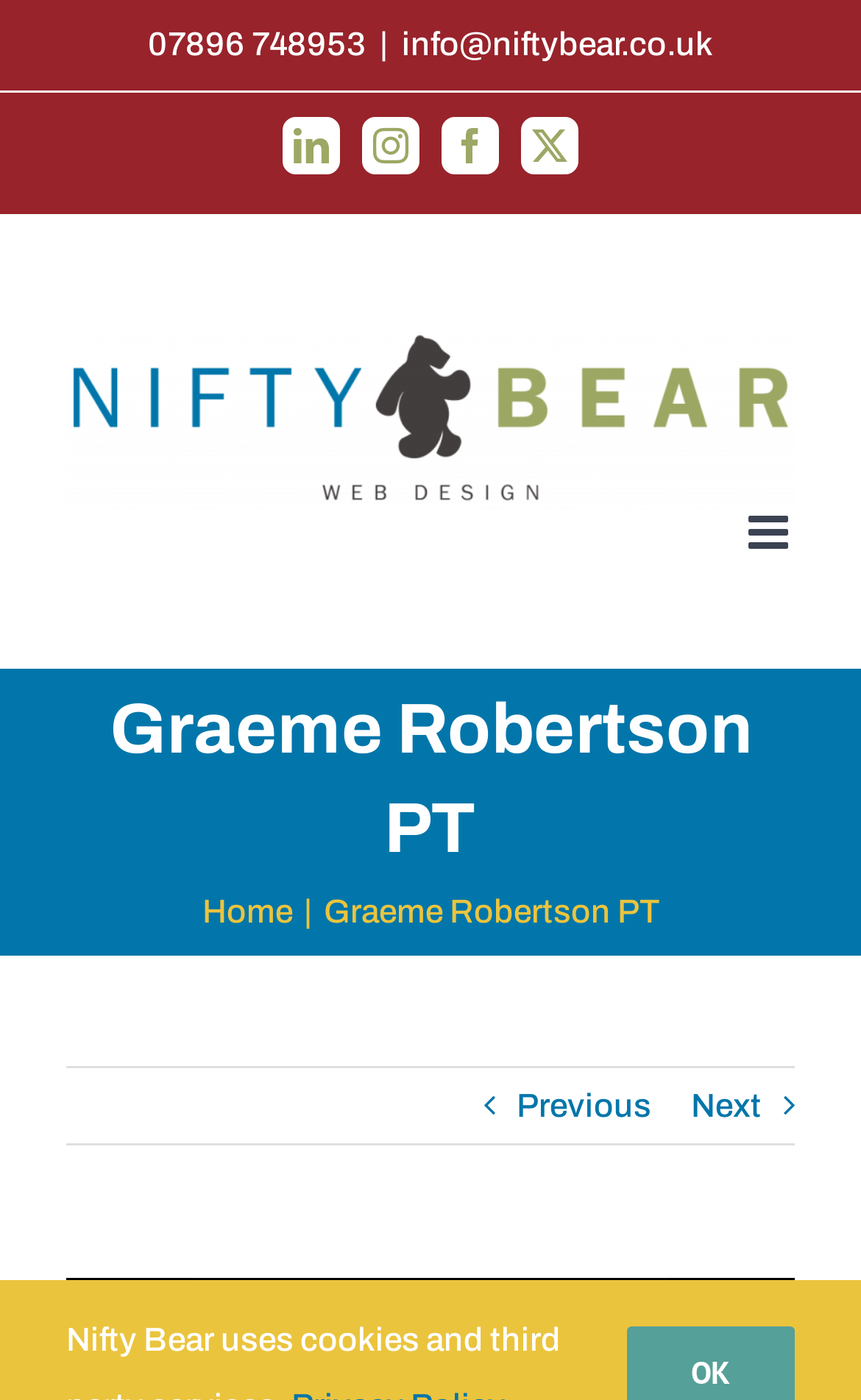Locate the bounding box coordinates of the area to click to fulfill this instruction: "Call Graeme Robertson PT". The bounding box should be presented as four float numbers between 0 and 1, in the order [left, top, right, bottom].

[0.172, 0.019, 0.426, 0.044]